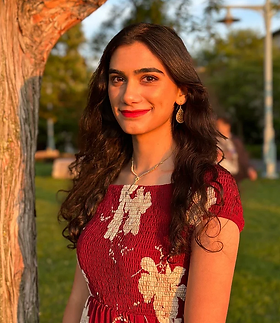From the image, can you give a detailed response to the question below:
What is the setting of the image?

The caption describes the image as taking place in a 'vibrant outdoor setting', indicating that the scene is set outside in a natural environment.